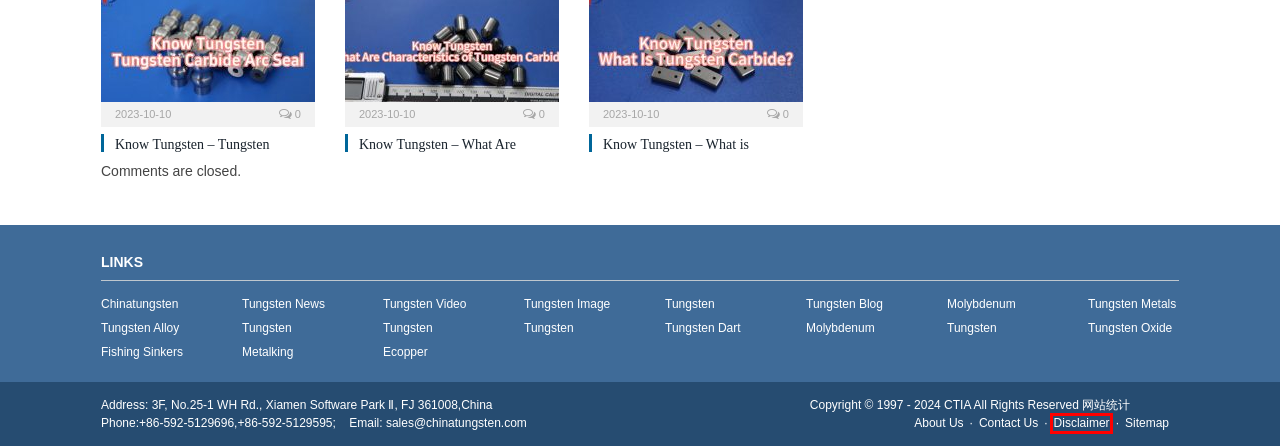Review the screenshot of a webpage that includes a red bounding box. Choose the most suitable webpage description that matches the new webpage after clicking the element within the red bounding box. Here are the candidates:
A. Tungsten Alloy, Tungsten Heavy Alloy Manufacturer and Supplier-Chinatungsten Online
B. 关于我们 - China Tungsten Industry Association News Center
C. дЄ≠йТ®еЬ®зЇњеЃШжЦєеНЪеЃҐ
D. 免责声明 - China Tungsten Industry Association News Center
E. 钨钼稀土标准知识网
F. Molybdenum News,Molybdenum Price,Molybdenum Market - Molybdenum News Center
G. Tungsten Fishing Sinkers - Tungsten Fishing Sinkers Manufacturer and Supplier
H. 国产成人精品999在线观看_九九在线精品视频播放_国产成人99_黄毛片免费

D